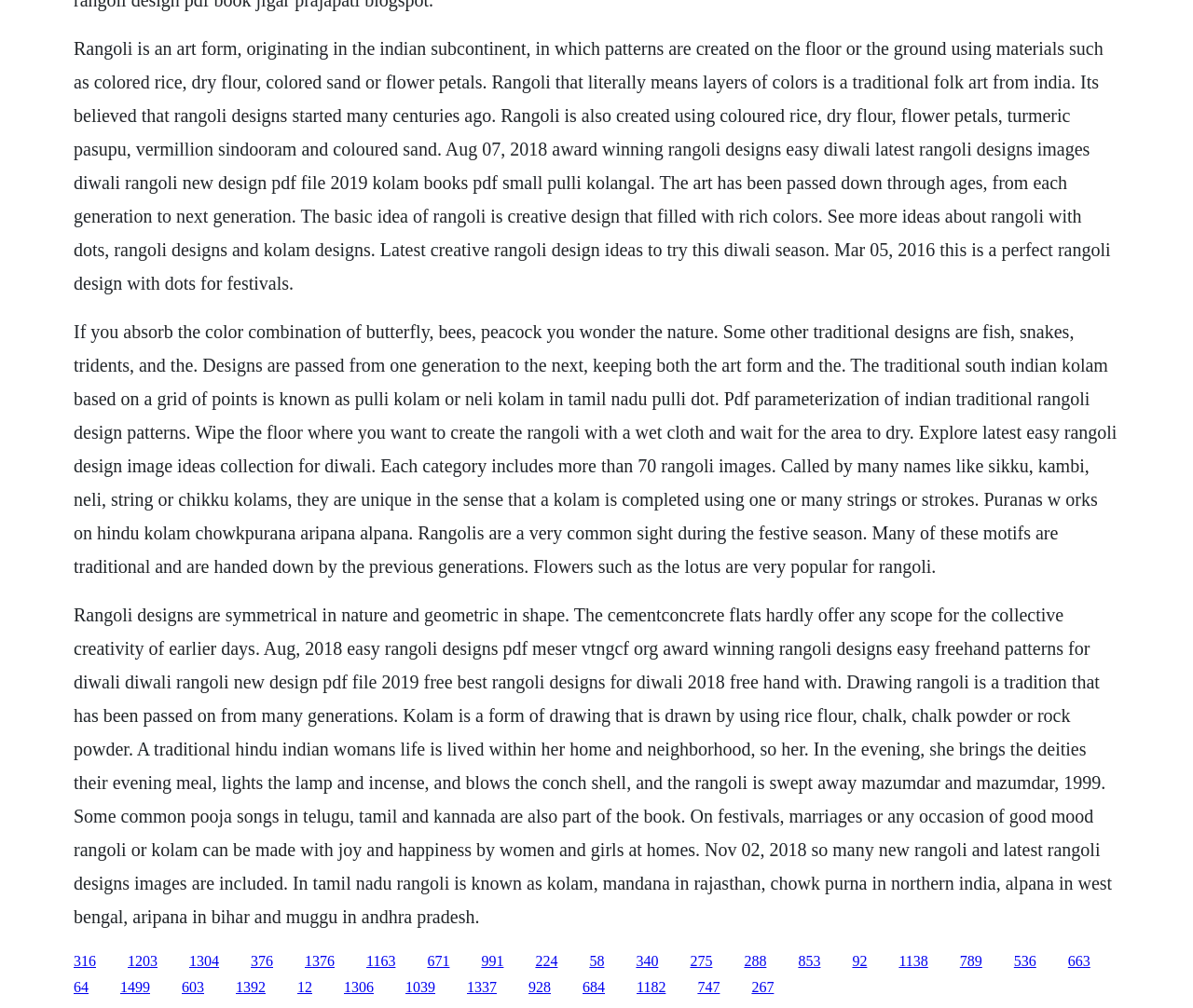Highlight the bounding box coordinates of the element you need to click to perform the following instruction: "follow the link to explore easy rangoli design images."

[0.107, 0.945, 0.132, 0.961]